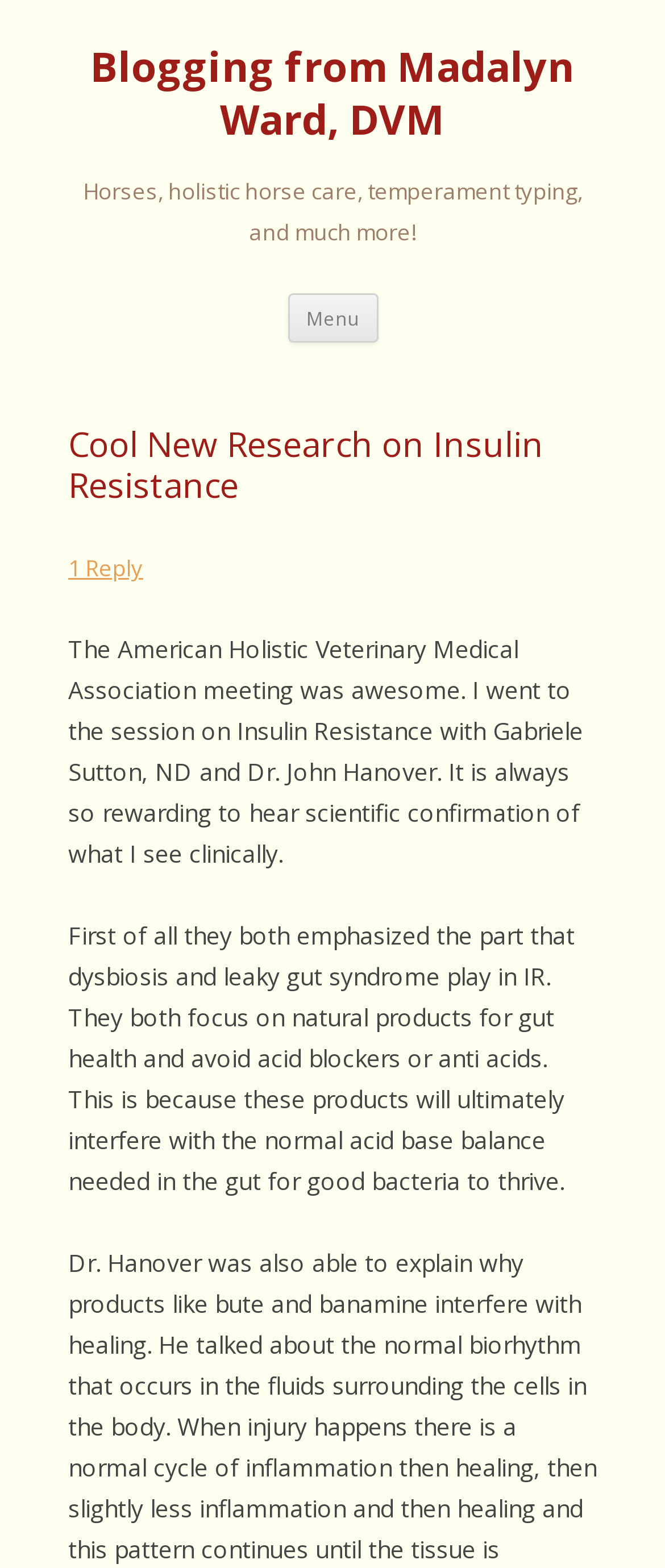Based on the image, provide a detailed response to the question:
What is the relationship between dysbiosis and leaky gut syndrome?

The relationship between dysbiosis and leaky gut syndrome can be determined by reading the text 'First of all they both emphasized the part that dysbiosis and leaky gut syndrome play in IR.' which suggests that dysbiosis and leaky gut syndrome play a part in Insulin Resistance.